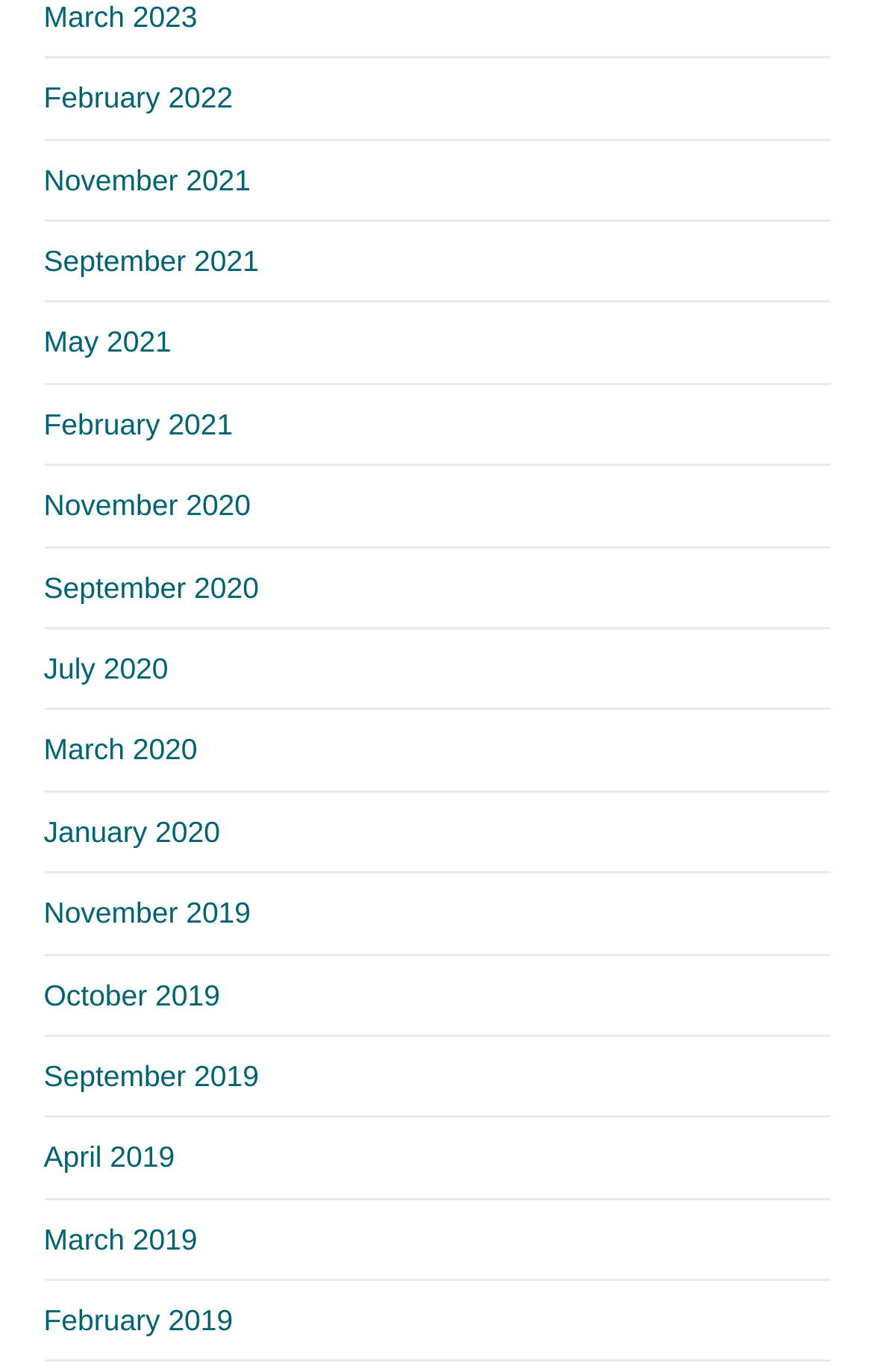How many links are there for the year 2021?
Please ensure your answer is as detailed and informative as possible.

I counted the number of links for the year 2021 and found that there are three links: 'February 2021', 'May 2021', and 'September 2021'. These links have bounding box coordinates of [0.05, 0.297, 0.267, 0.321], [0.05, 0.237, 0.196, 0.262], and [0.05, 0.178, 0.296, 0.202], respectively.